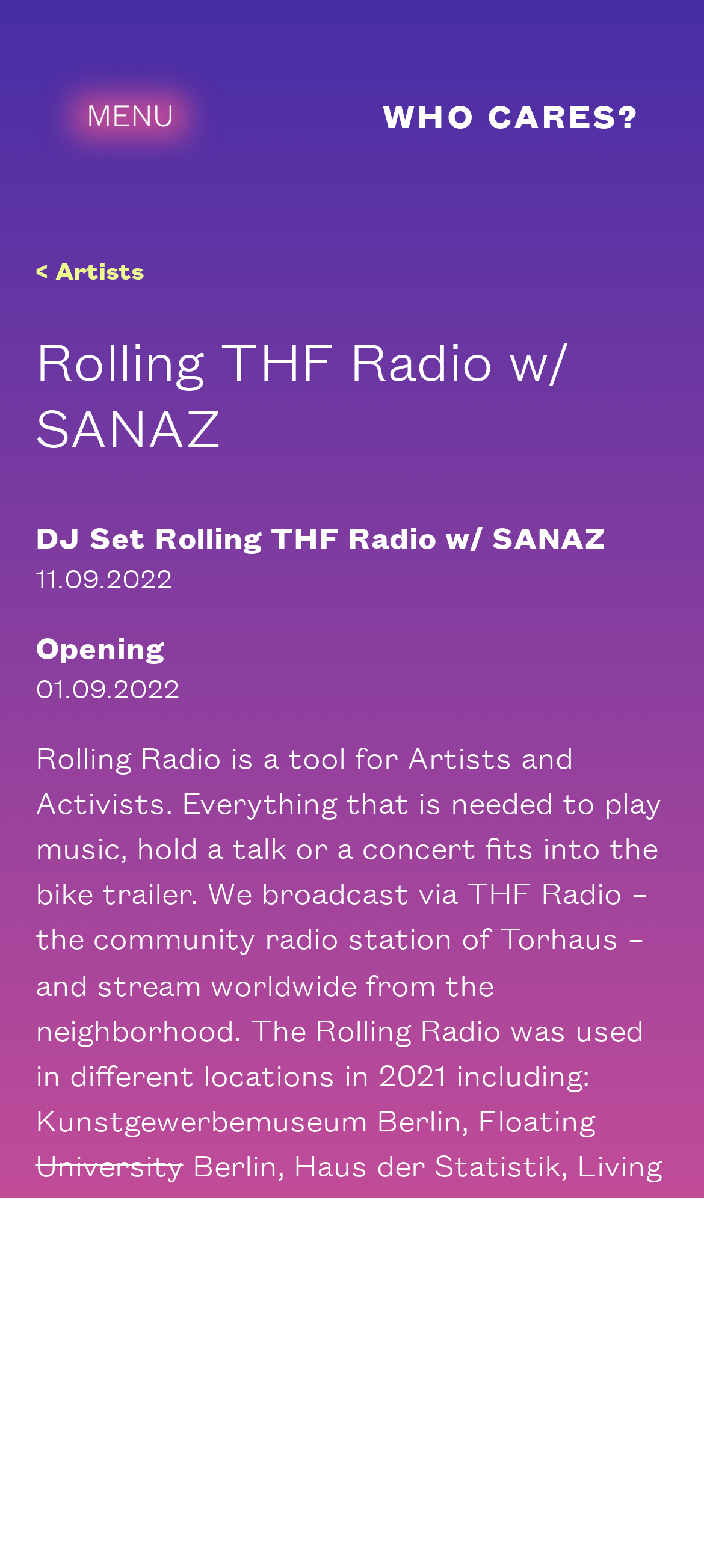Determine the bounding box coordinates of the UI element described below. Use the format (top-left x, top-left y, bottom-right x, bottom-right y) with floating point numbers between 0 and 1: < Artists

[0.05, 0.153, 0.868, 0.19]